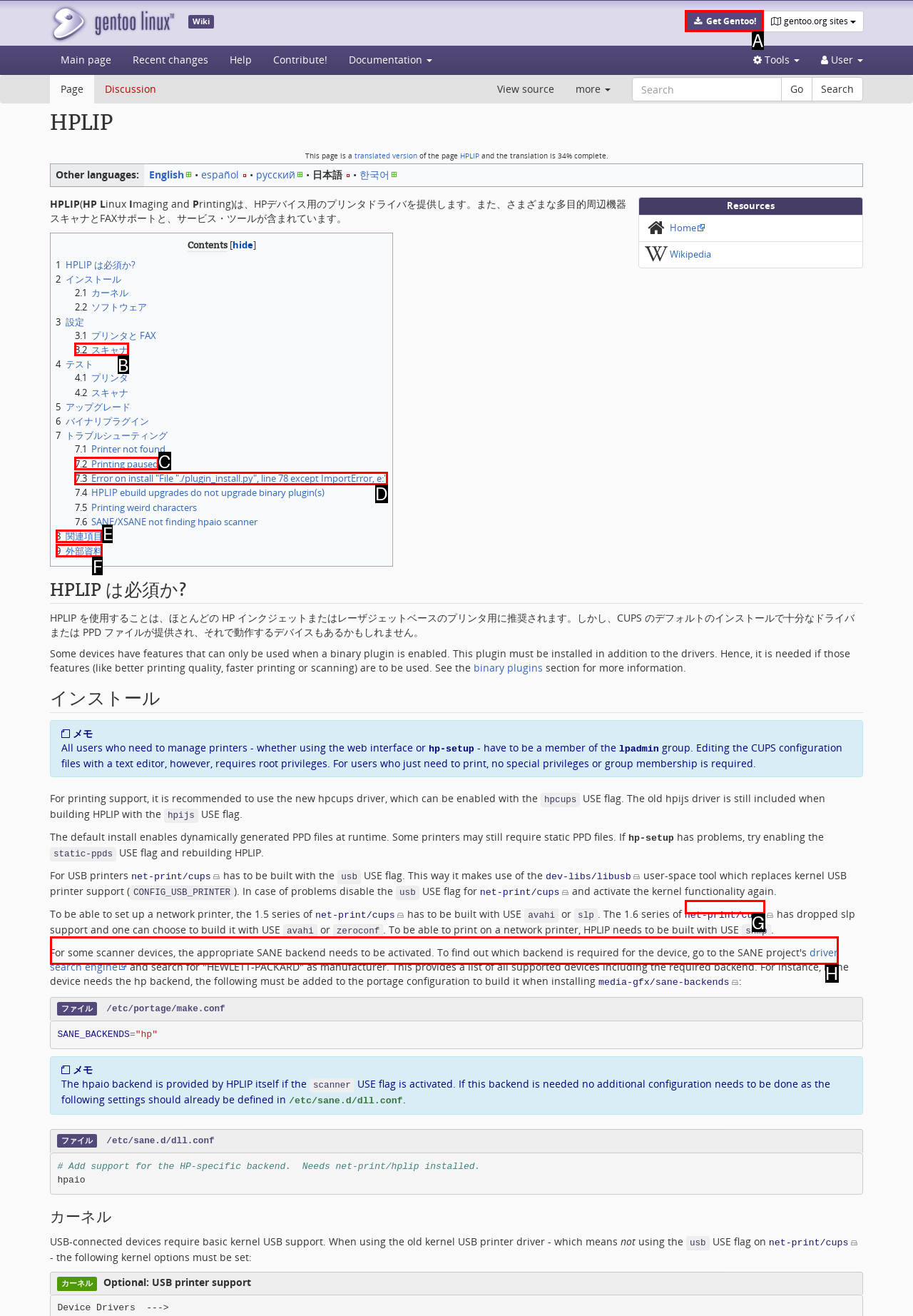Determine which HTML element to click on in order to complete the action: Click on the 'Get Gentoo!' button.
Reply with the letter of the selected option.

A